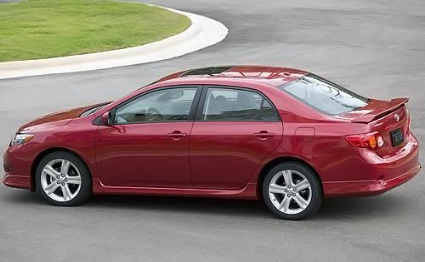Generate an in-depth description of the image you see.

The image showcases a sleek 2010 Toyota Corolla XRS, presented in a striking deep red color. The car is parked on a smooth road, featuring a gentle curve in the background, which adds to the dynamic appeal of the photograph. This model is known for its compact design, efficient performance, and economical nature, making it a popular choice among small sedan enthusiasts. The Corolla is characterized by its distinct aerodynamic shape, alloy wheels, and tidy rear end, reflecting both functionality and style. As part of its design, the XRS trim offers enhanced features, including sportier aesthetics compared to its base counterpart.